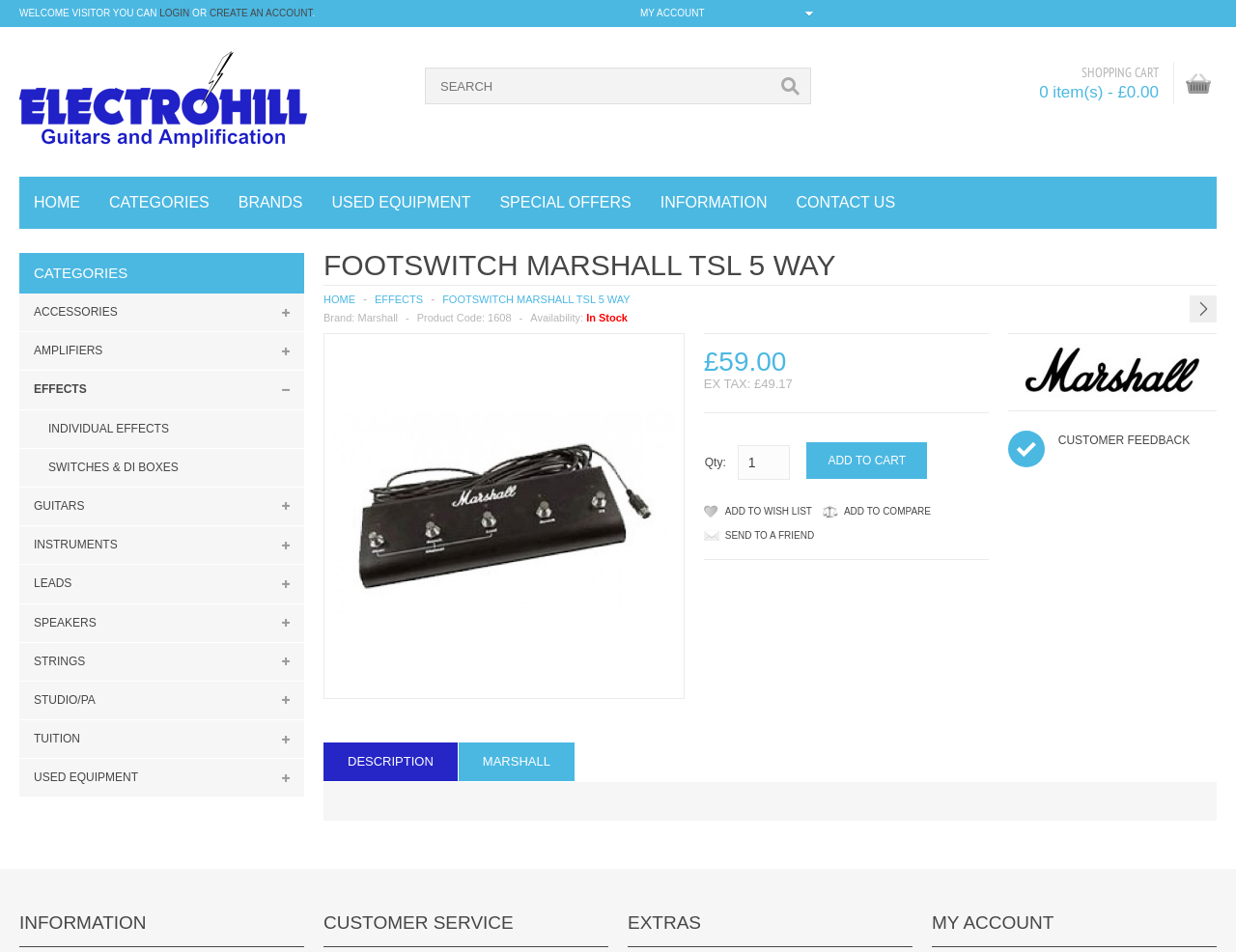What is the brand of the footswitch?
Can you provide an in-depth and detailed response to the question?

I found the answer by looking at the product information section, where it says 'Brand:' and then 'Marshall' is listed as the brand.